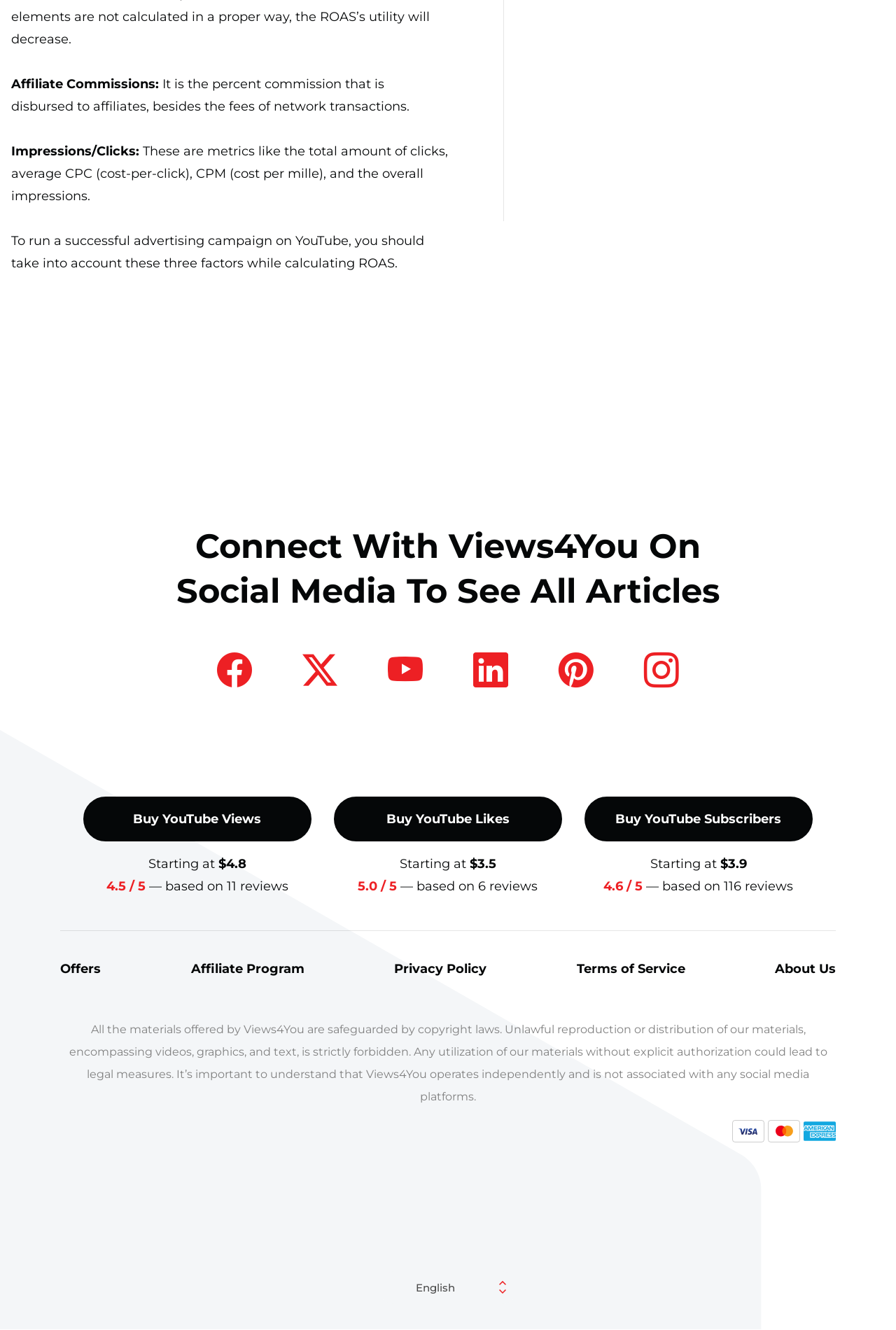Provide the bounding box coordinates of the section that needs to be clicked to accomplish the following instruction: "Buy YouTube Views."

[0.093, 0.599, 0.348, 0.633]